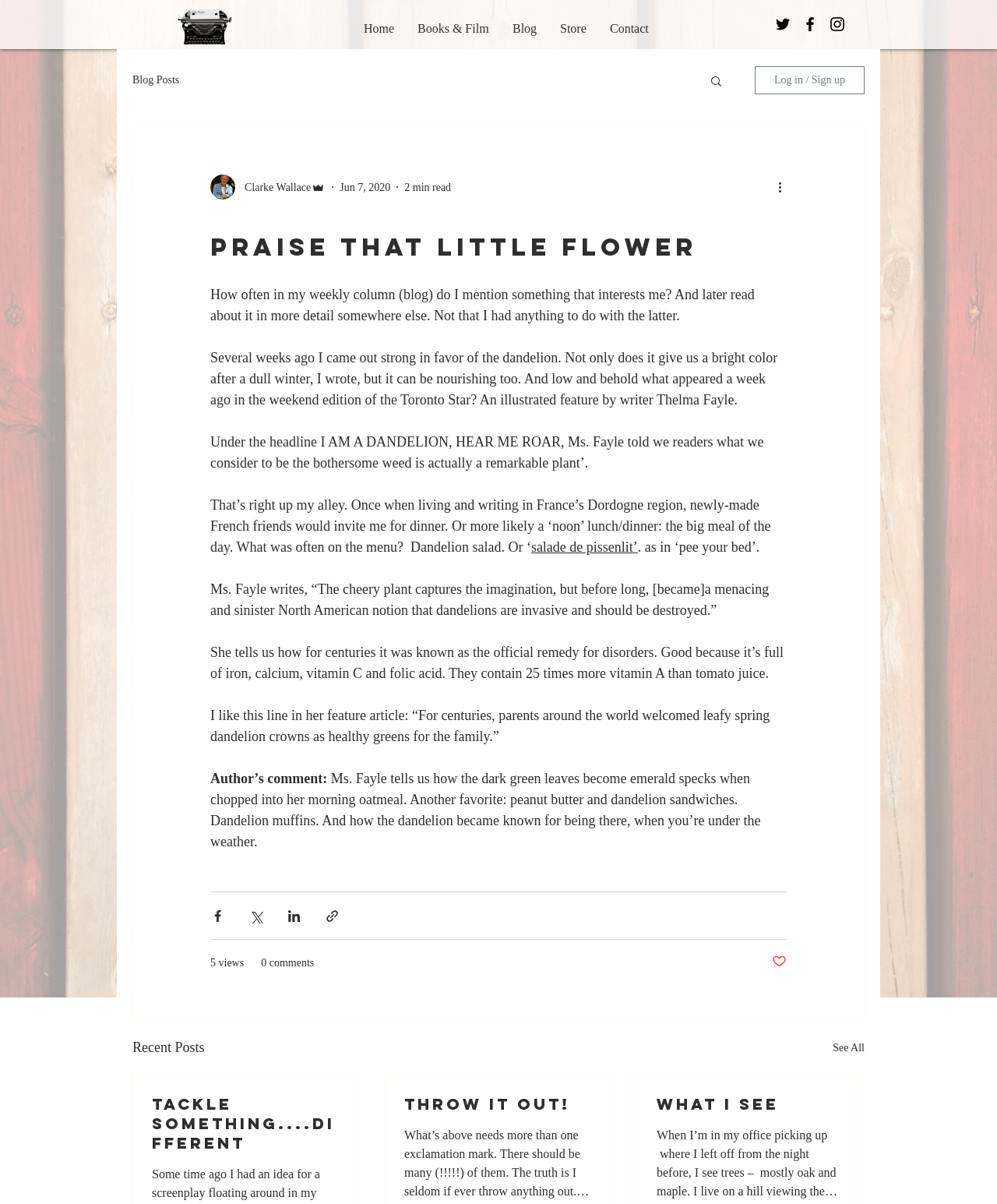Predict the bounding box coordinates for the UI element described as: "Log in / Sign up". The coordinates should be four float numbers between 0 and 1, presented as [left, top, right, bottom].

[0.757, 0.055, 0.867, 0.078]